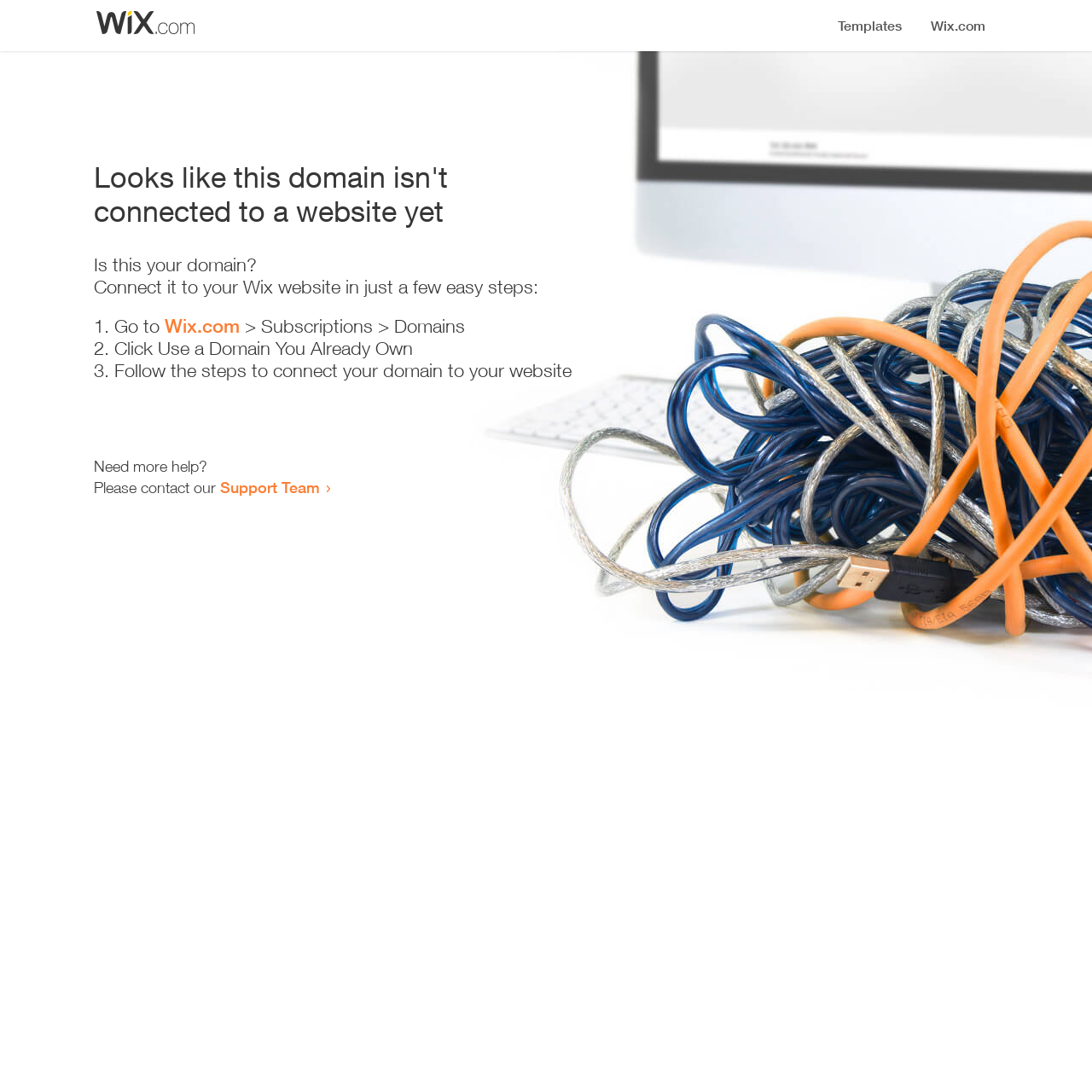Provide a one-word or one-phrase answer to the question:
What should I do if I need more help?

Contact Support Team